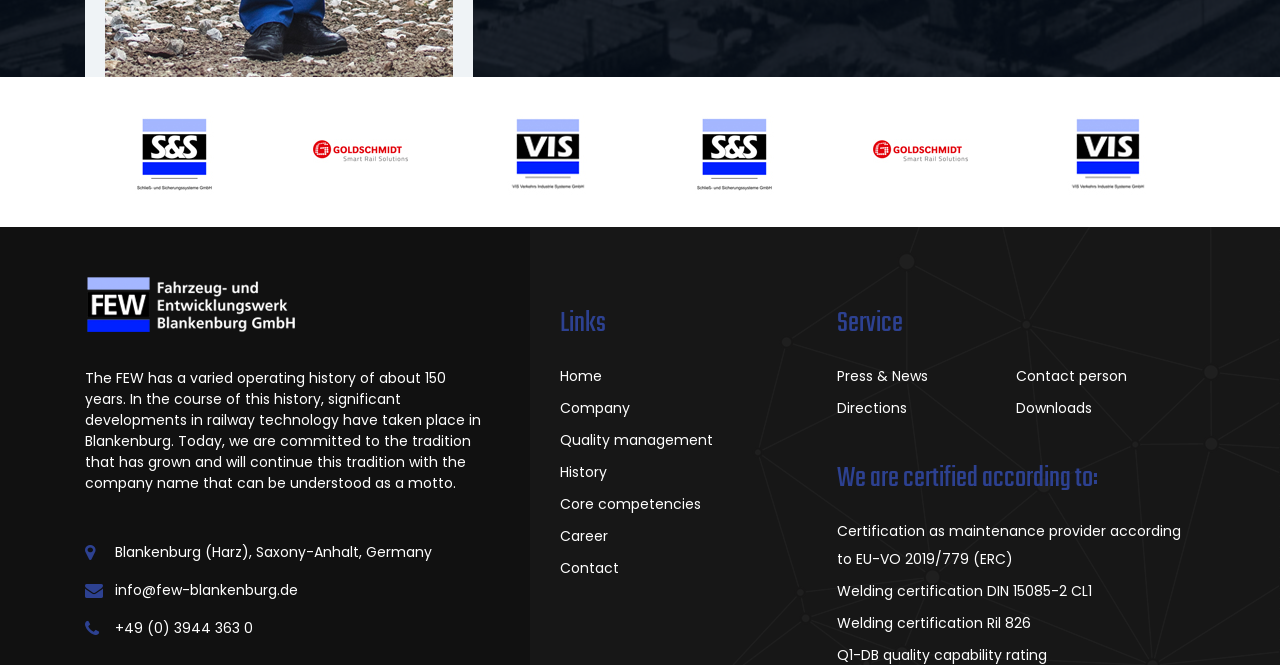Please find the bounding box coordinates of the element that you should click to achieve the following instruction: "Get directions to the company". The coordinates should be presented as four float numbers between 0 and 1: [left, top, right, bottom].

[0.654, 0.592, 0.794, 0.634]